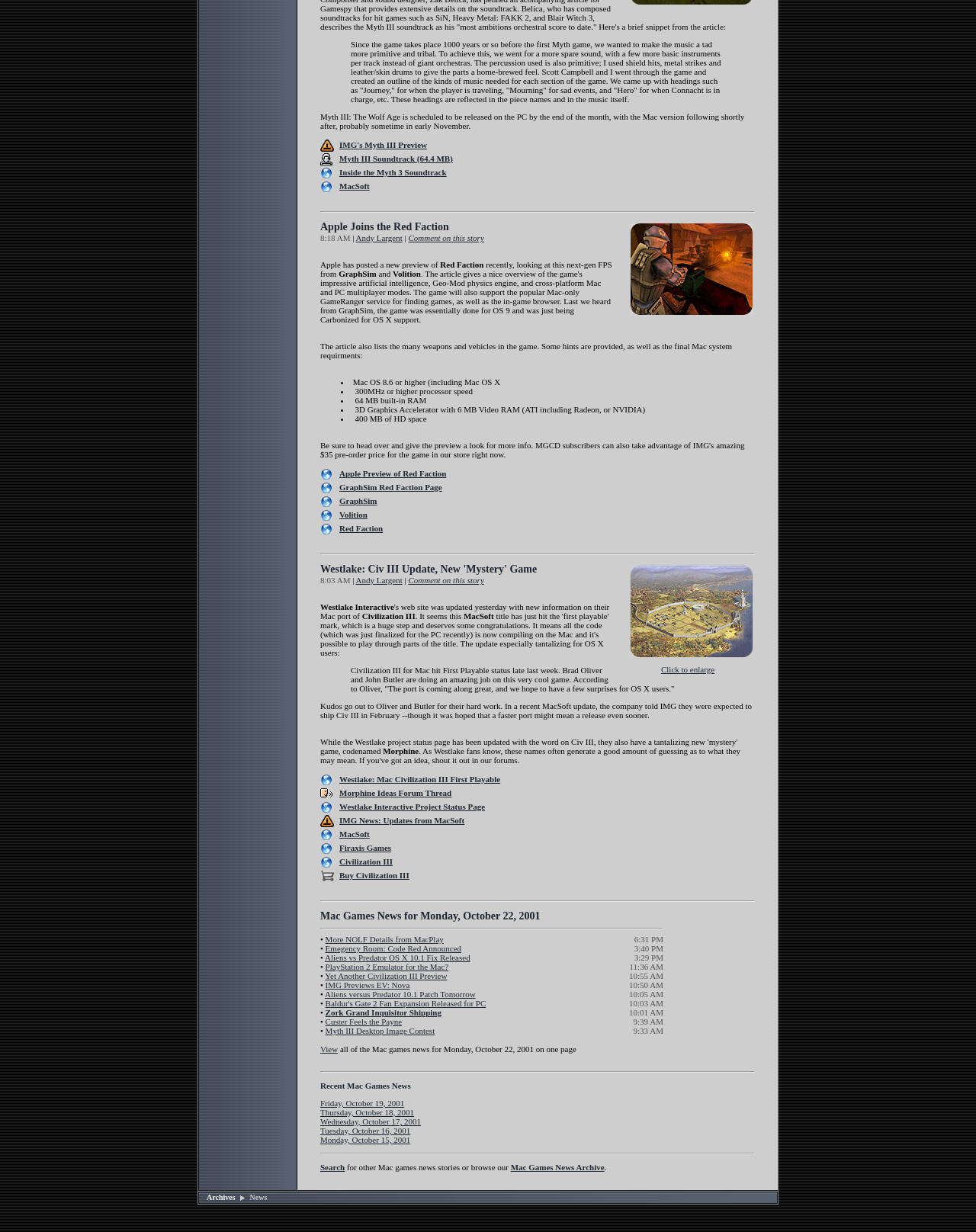What is the name of the game being previewed?
Kindly give a detailed and elaborate answer to the question.

The answer can be found in the text 'Myth III: The Wolf Age is scheduled to be released on the PC by the end of the month...' which indicates that the game being discussed is Myth III.